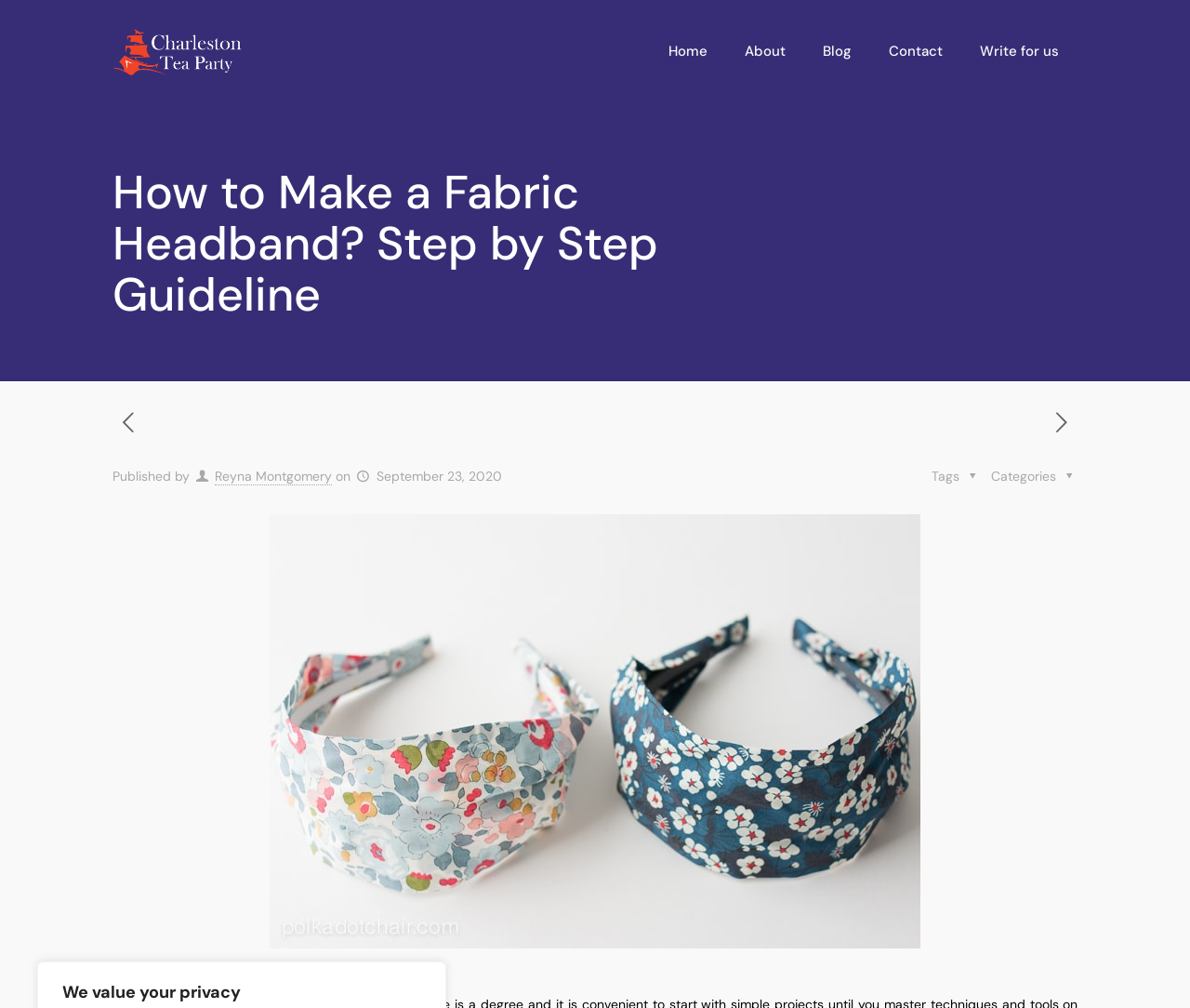Given the webpage screenshot and the description, determine the bounding box coordinates (top-left x, top-left y, bottom-right x, bottom-right y) that define the location of the UI element matching this description: Reyna Montgomery

[0.181, 0.464, 0.279, 0.482]